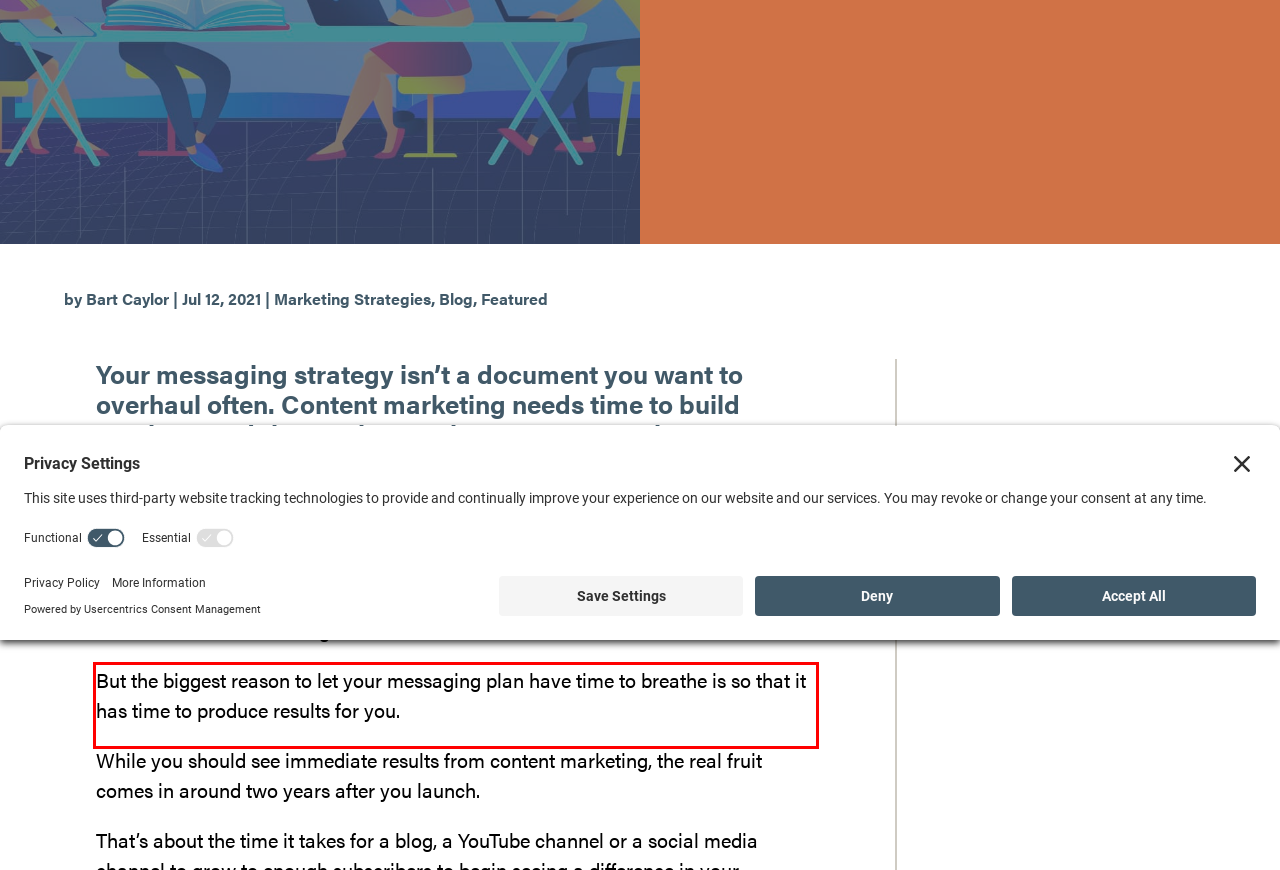You have a screenshot of a webpage with a red bounding box. Identify and extract the text content located inside the red bounding box.

But the biggest reason to let your messaging plan have time to breathe is so that it has time to produce results for you.